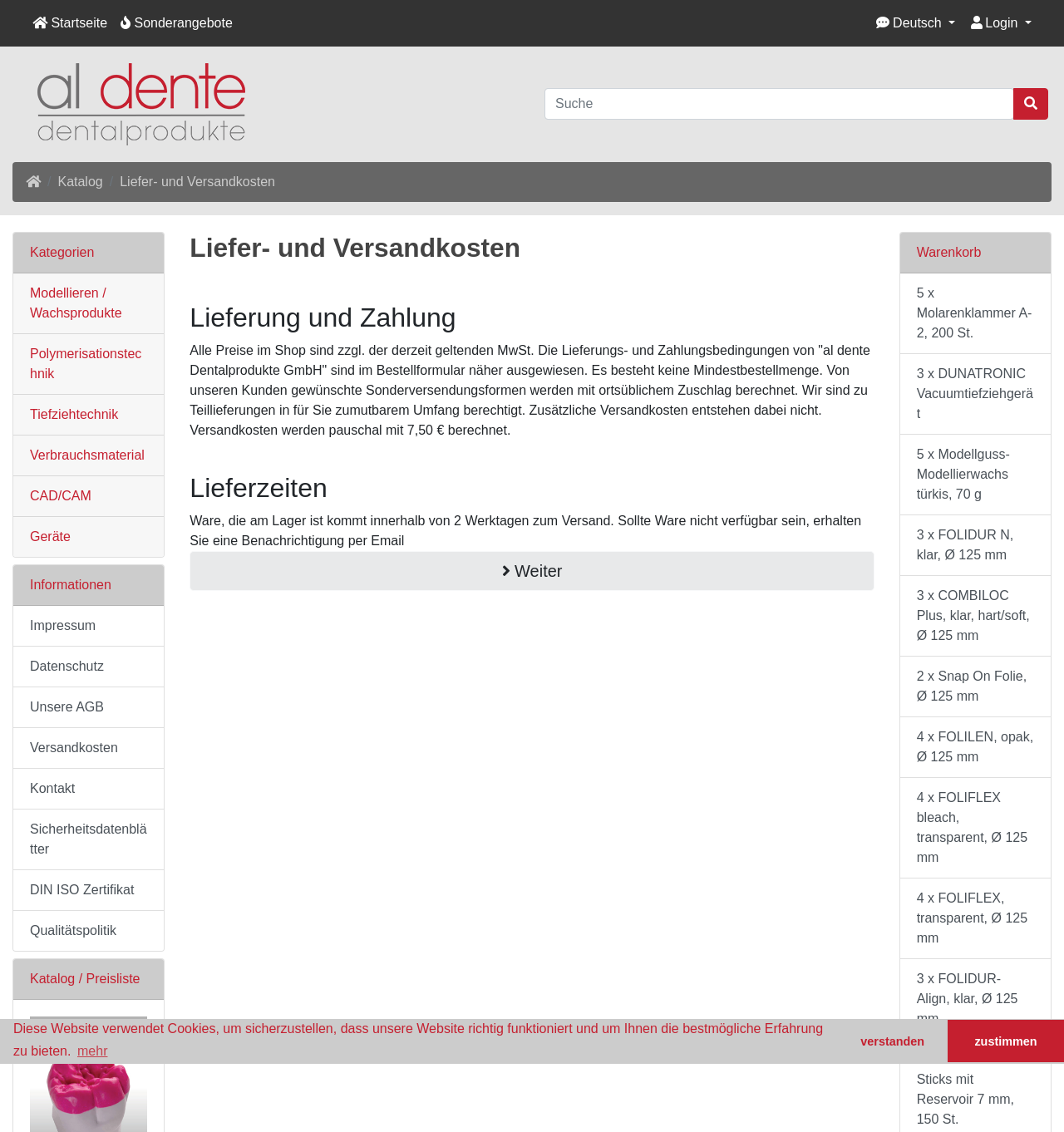Using the description "The Patience Blog", locate and provide the bounding box of the UI element.

None